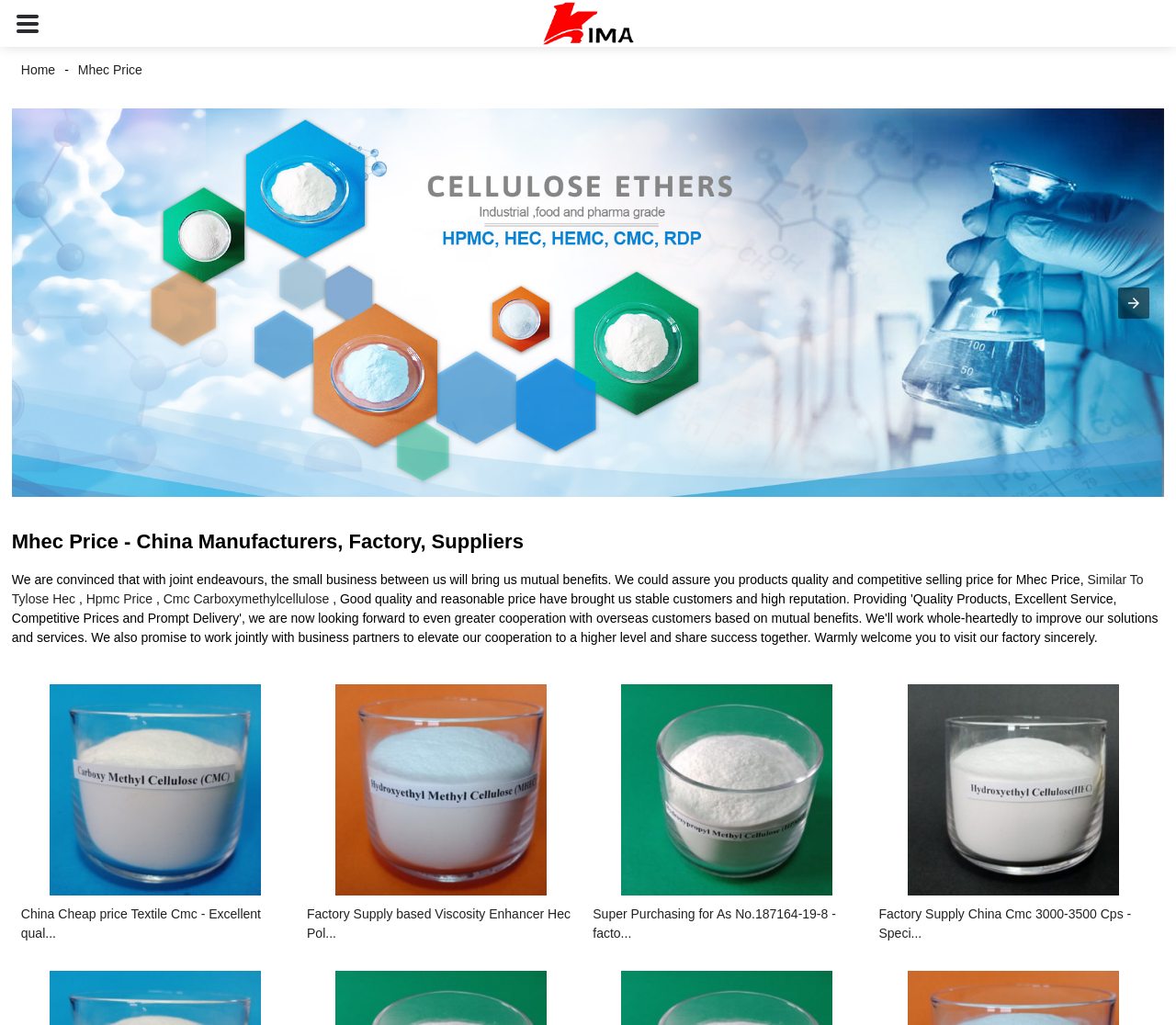Find the bounding box coordinates for the UI element whose description is: "Similar To Tylose Hec". The coordinates should be four float numbers between 0 and 1, in the format [left, top, right, bottom].

[0.01, 0.559, 0.972, 0.592]